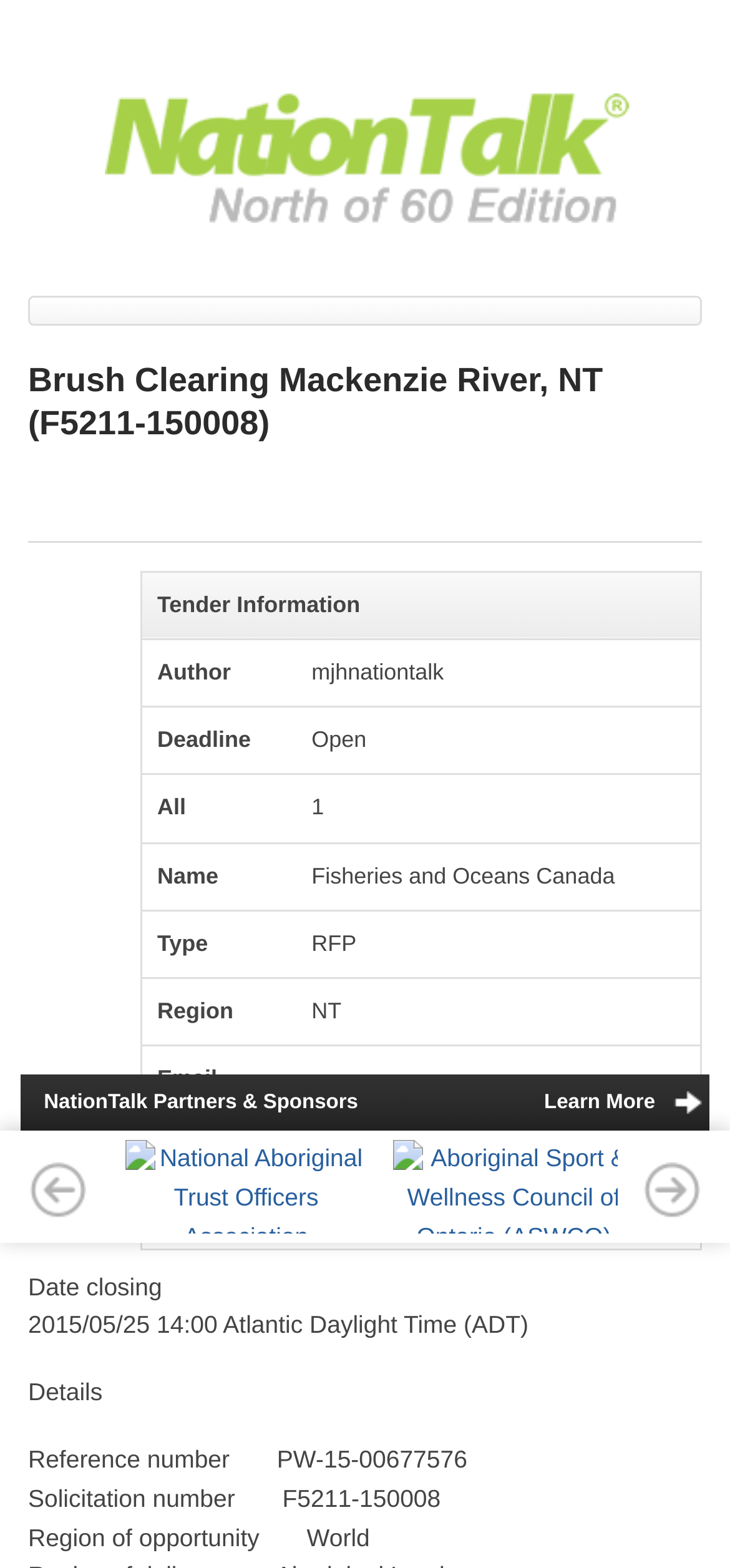Give a full account of the webpage's elements and their arrangement.

The webpage is about a request for proposal (RFP) for a brush clearing project in Mackenzie River, NT, with a deadline of May 25, 2015, at 14:00 Atlantic Daylight Time (ADT). 

At the top of the page, there is a heading with the title "Brush Clearing Mackenzie River, NT (F5211-150008)". Below this heading, there is a table with a single row and two columns. The first column contains the text "North of 60 NationTalk" with a link and an image. 

Further down, there is a large table with multiple rows and columns, containing tender information. The table has headers such as "Author", "Deadline", "Name", "Type", "Region", "Email", "Sector", and "Category". Each row corresponds to a specific piece of information, with the corresponding values in the adjacent columns. 

Below this table, there are several lines of text, including "Date closing", "Details", "Reference number", "Solicitation number", "Region of opportunity", and "World". 

On the right side of the page, there is a section with the heading "NationTalk Partners & Sponsors Learn More", which contains a link to learn more. 

At the bottom of the page, there are two tables, each containing a single row and column, with links and images for "National Aboriginal Trust Officers Association" and "Aboriginal Sport & Wellness Council of Ontario (ASWCO)".